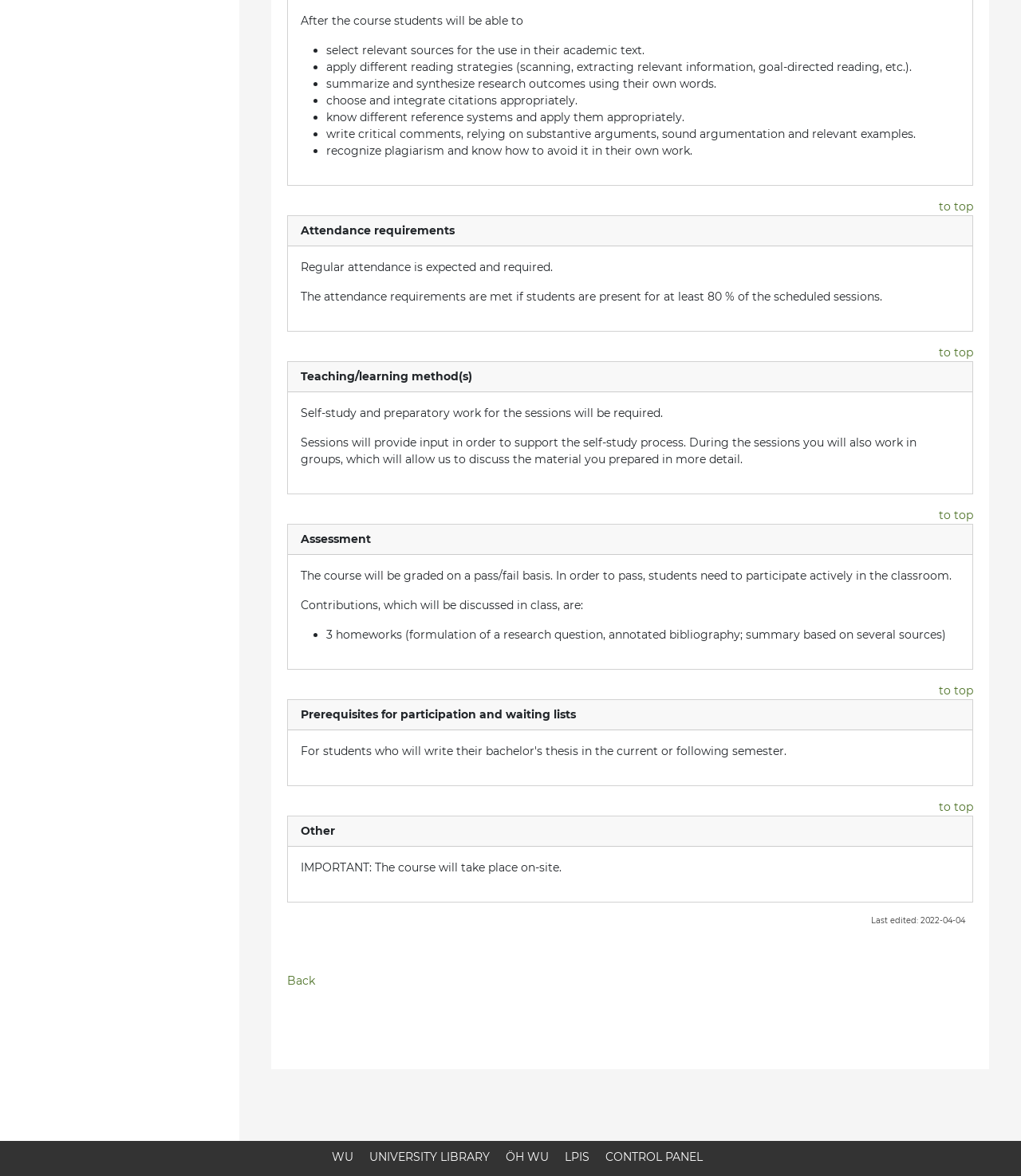How many homeworks are required for the course?
Offer a detailed and exhaustive answer to the question.

The assessment section of the webpage mentions that contributions to the course include 3 homeworks, which are formulation of a research question, annotated bibliography, and summary based on several sources.